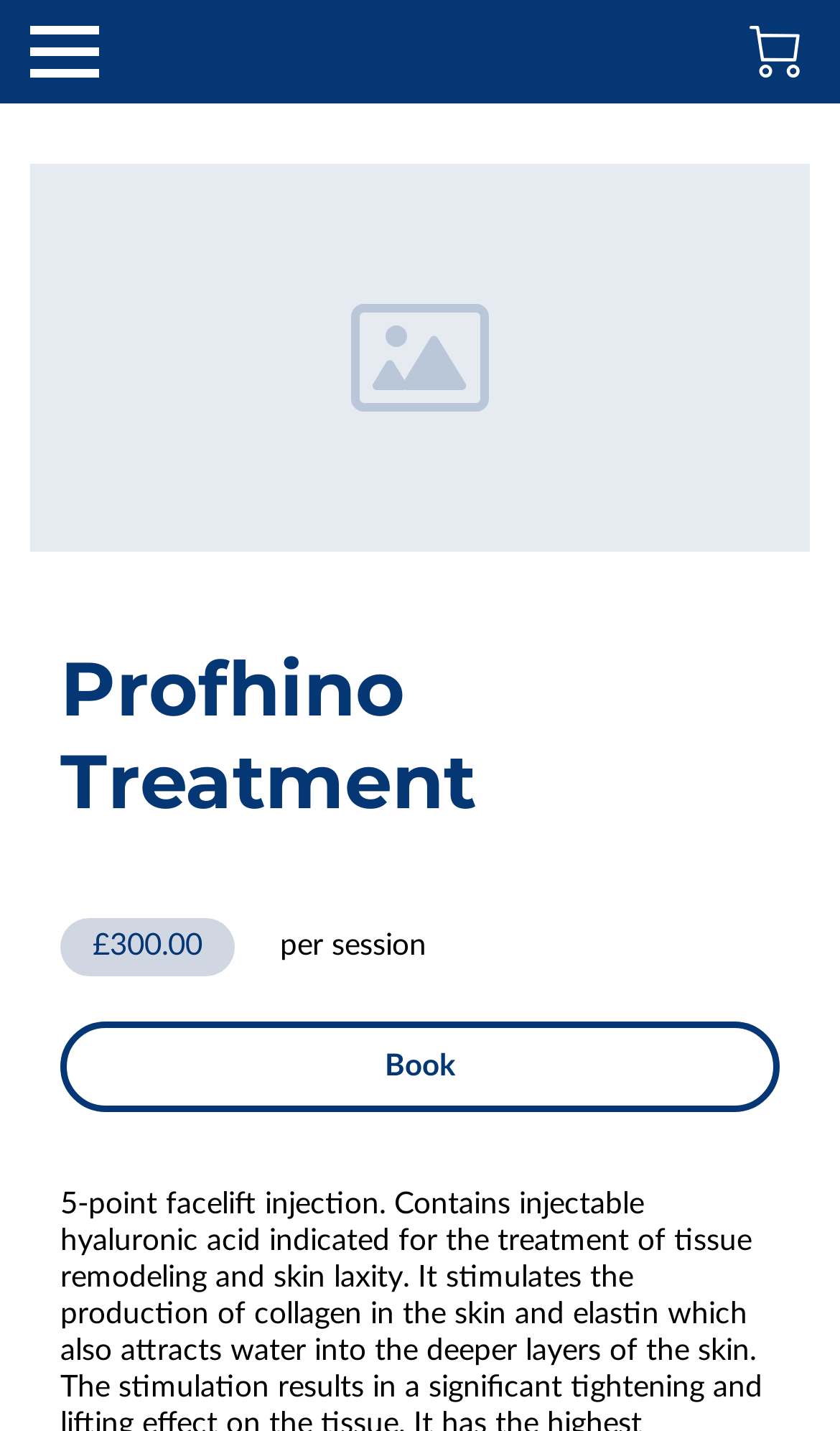Generate an in-depth caption that captures all aspects of the webpage.

The webpage is about the Profhino Treatment offered by Maariya's Beauty Secret & Spa, a beauty salon in Ilford. At the top left corner, there is a button with no text. On the opposite side, at the top right corner, there is another button with the text "0" and an accompanying image. 

Below these buttons, there is a prominent heading that reads "Profhino Treatment". 

Further down, there is an image that takes up a significant portion of the screen, positioned roughly in the middle. 

To the left of the image, there is a section displaying the price of the treatment, which is £300.00 per session. 

At the bottom of the page, there is a "Book" button, allowing users to schedule an appointment for the treatment.